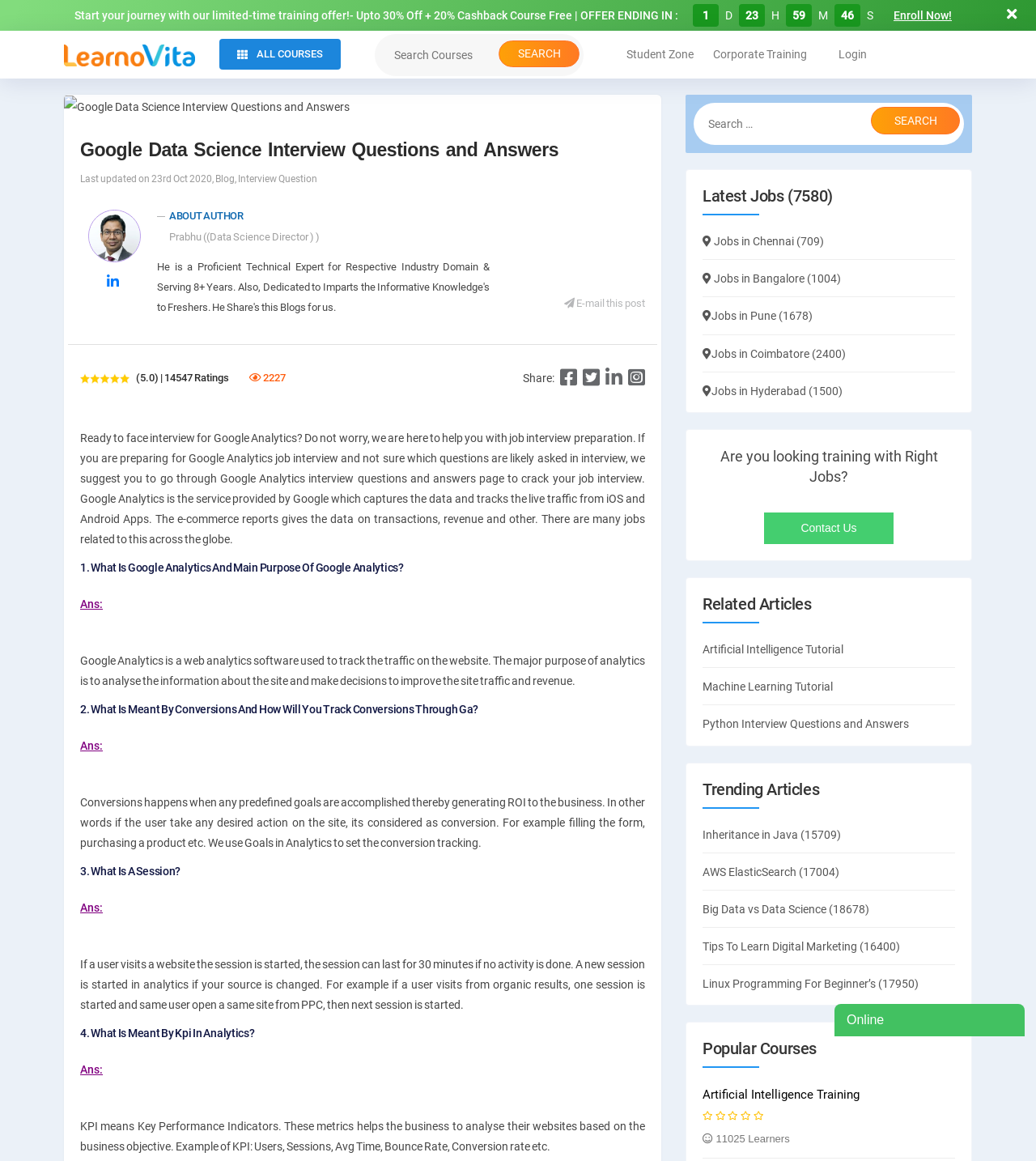What is a session in Google Analytics?
Please give a detailed and thorough answer to the question, covering all relevant points.

If a user visits a website, the session is started, and the session can last for 30 minutes if no activity is done. A new session is started in analytics if the source is changed, as mentioned in the answer to question 3 on the webpage.